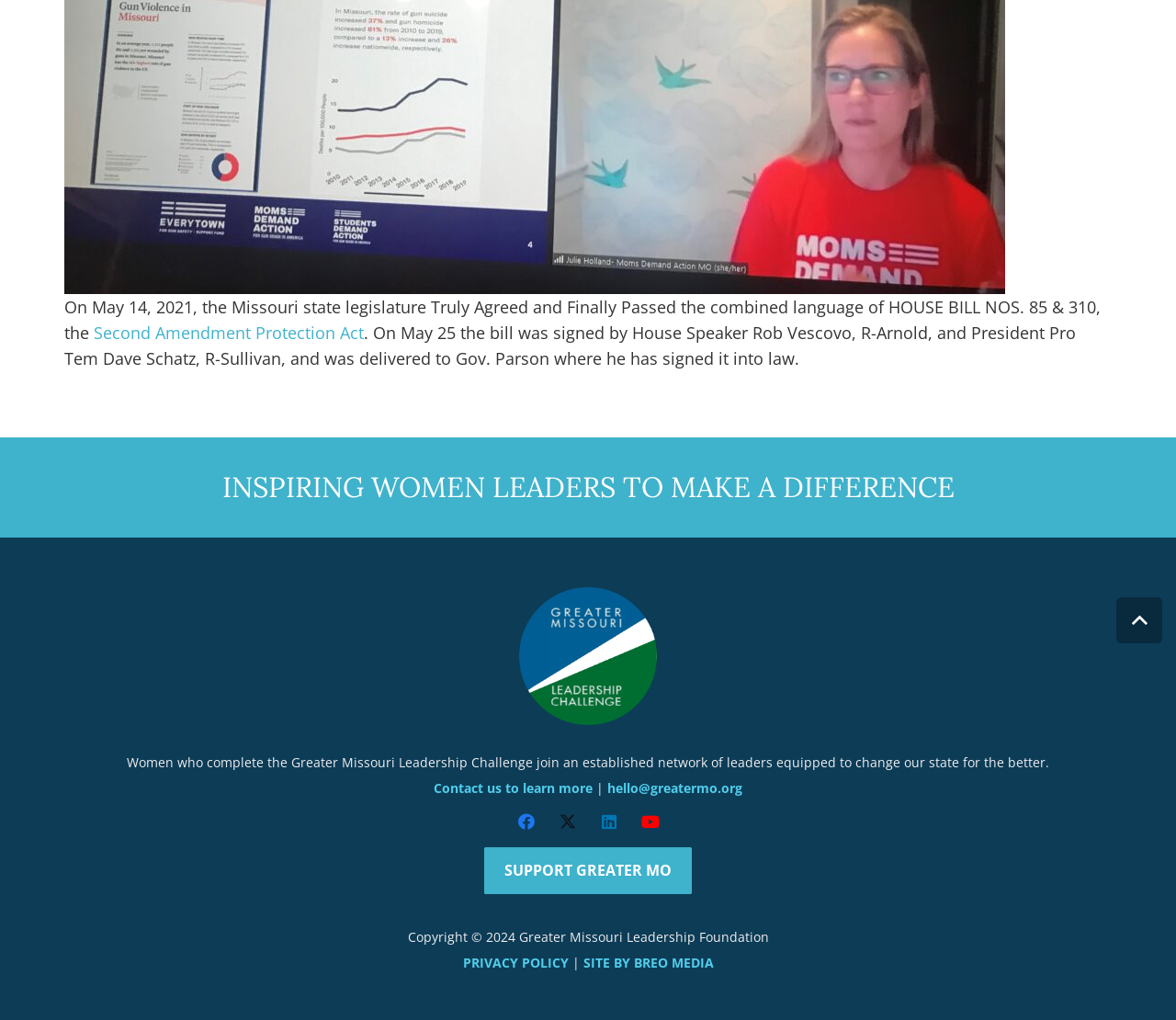Provide the bounding box coordinates for the UI element that is described as: "aria-label="Twitter" title="Twitter"".

[0.465, 0.785, 0.5, 0.826]